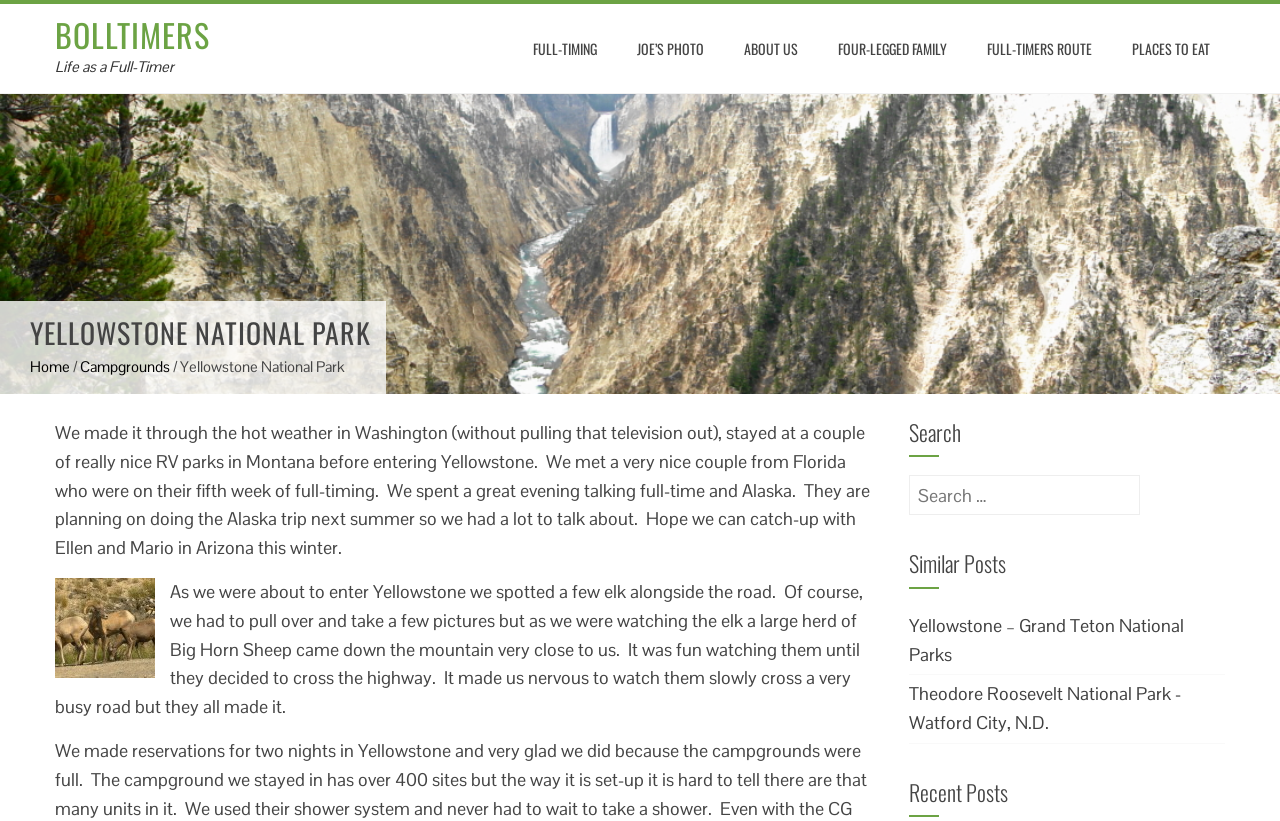Locate the bounding box coordinates of the clickable part needed for the task: "Go to 'Campgrounds'".

[0.062, 0.435, 0.133, 0.458]